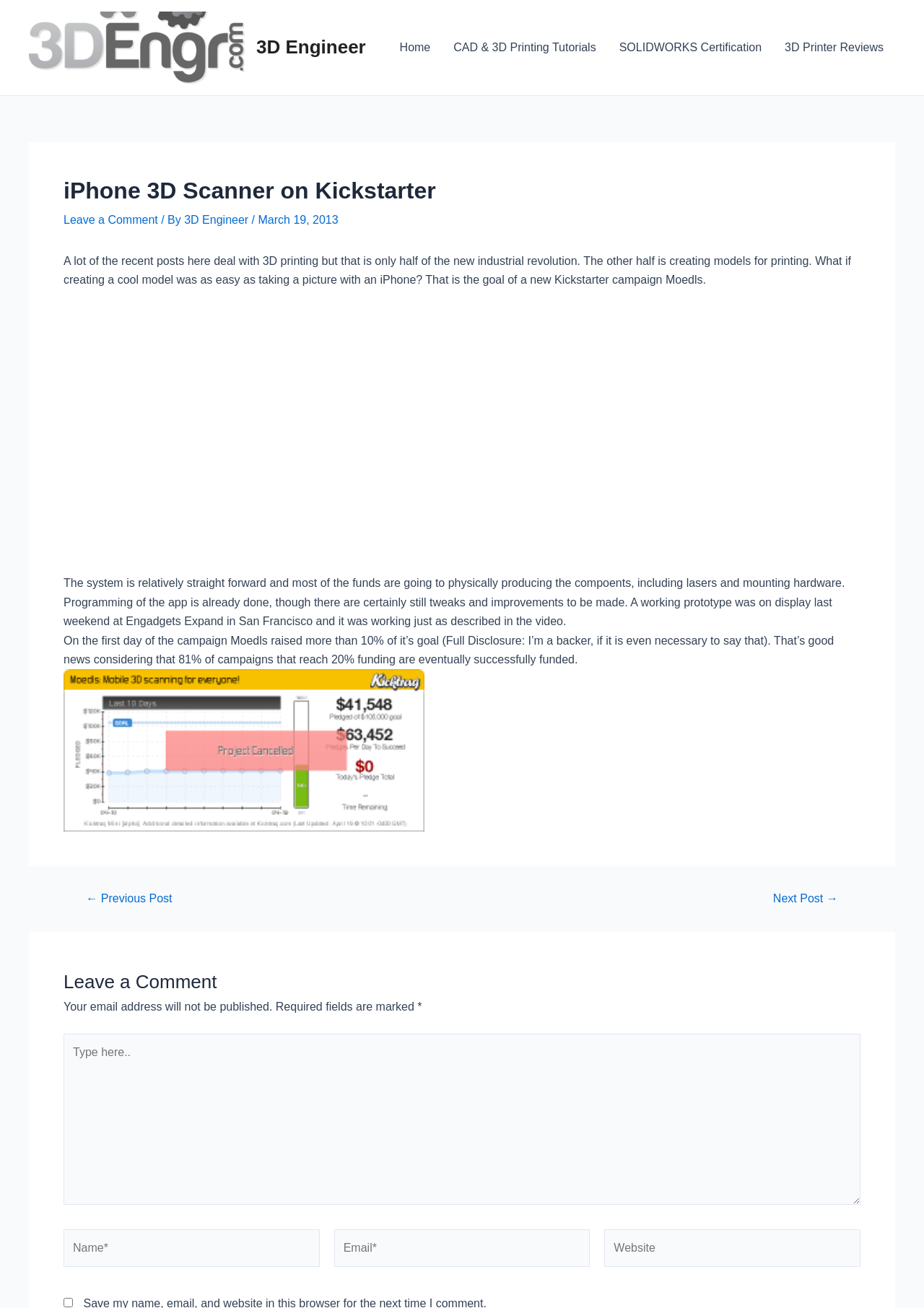Show the bounding box coordinates for the HTML element described as: "← Previous Post".

[0.074, 0.683, 0.205, 0.692]